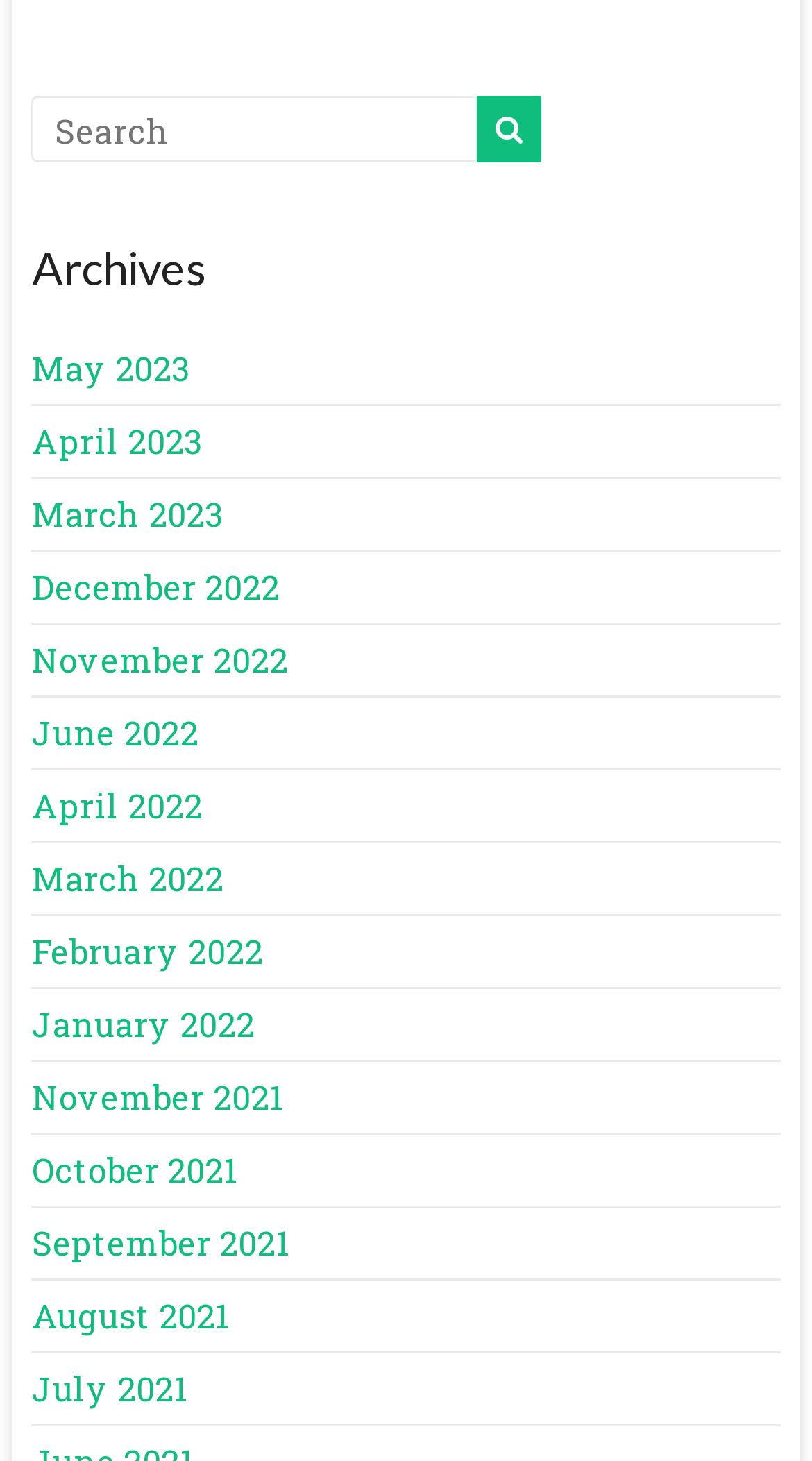Please identify the bounding box coordinates of the element's region that should be clicked to execute the following instruction: "go to April 2022 archives". The bounding box coordinates must be four float numbers between 0 and 1, i.e., [left, top, right, bottom].

[0.039, 0.536, 0.249, 0.566]